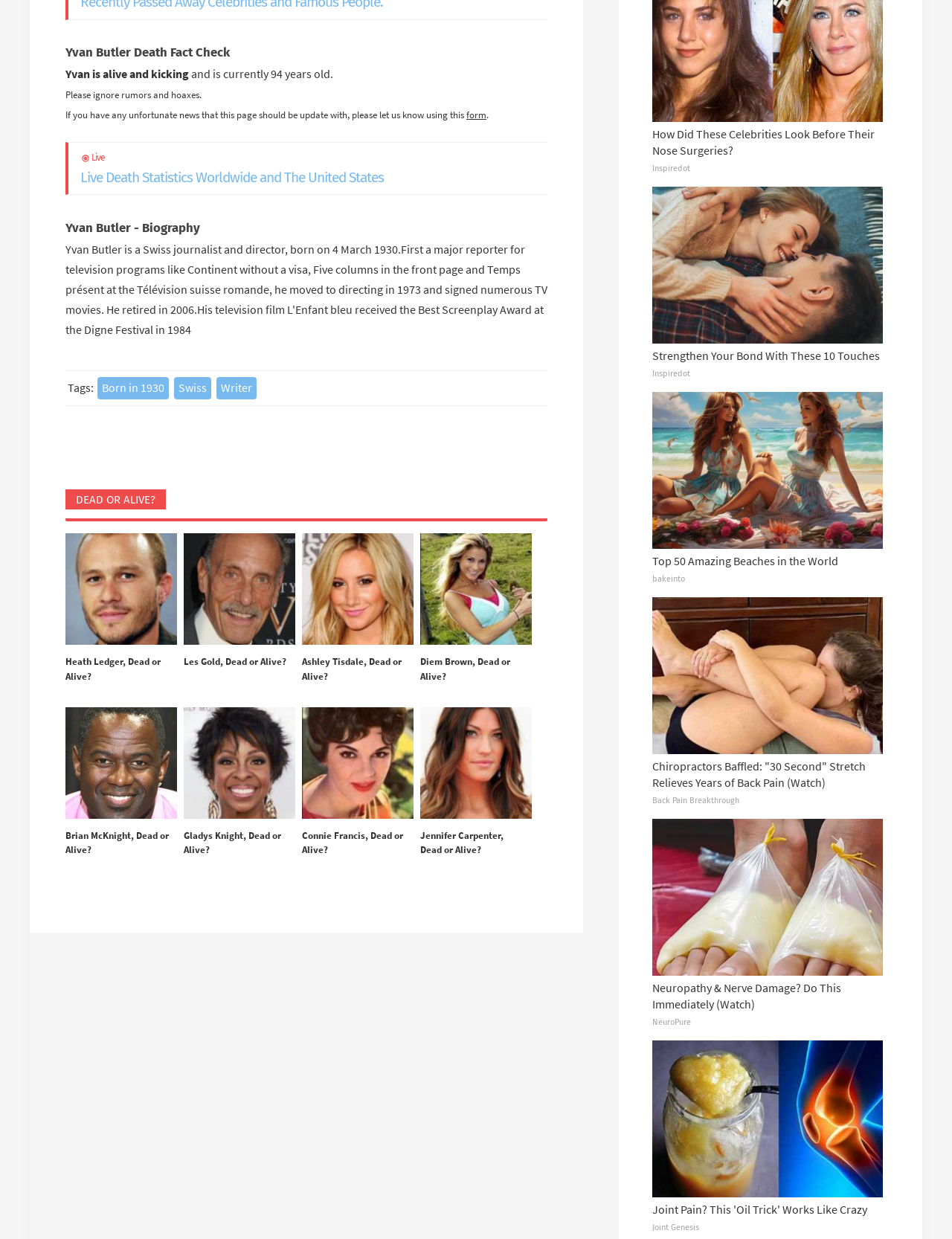Identify the bounding box coordinates for the element you need to click to achieve the following task: "Check if Heath Ledger is dead or alive". Provide the bounding box coordinates as four float numbers between 0 and 1, in the form [left, top, right, bottom].

[0.069, 0.431, 0.186, 0.522]